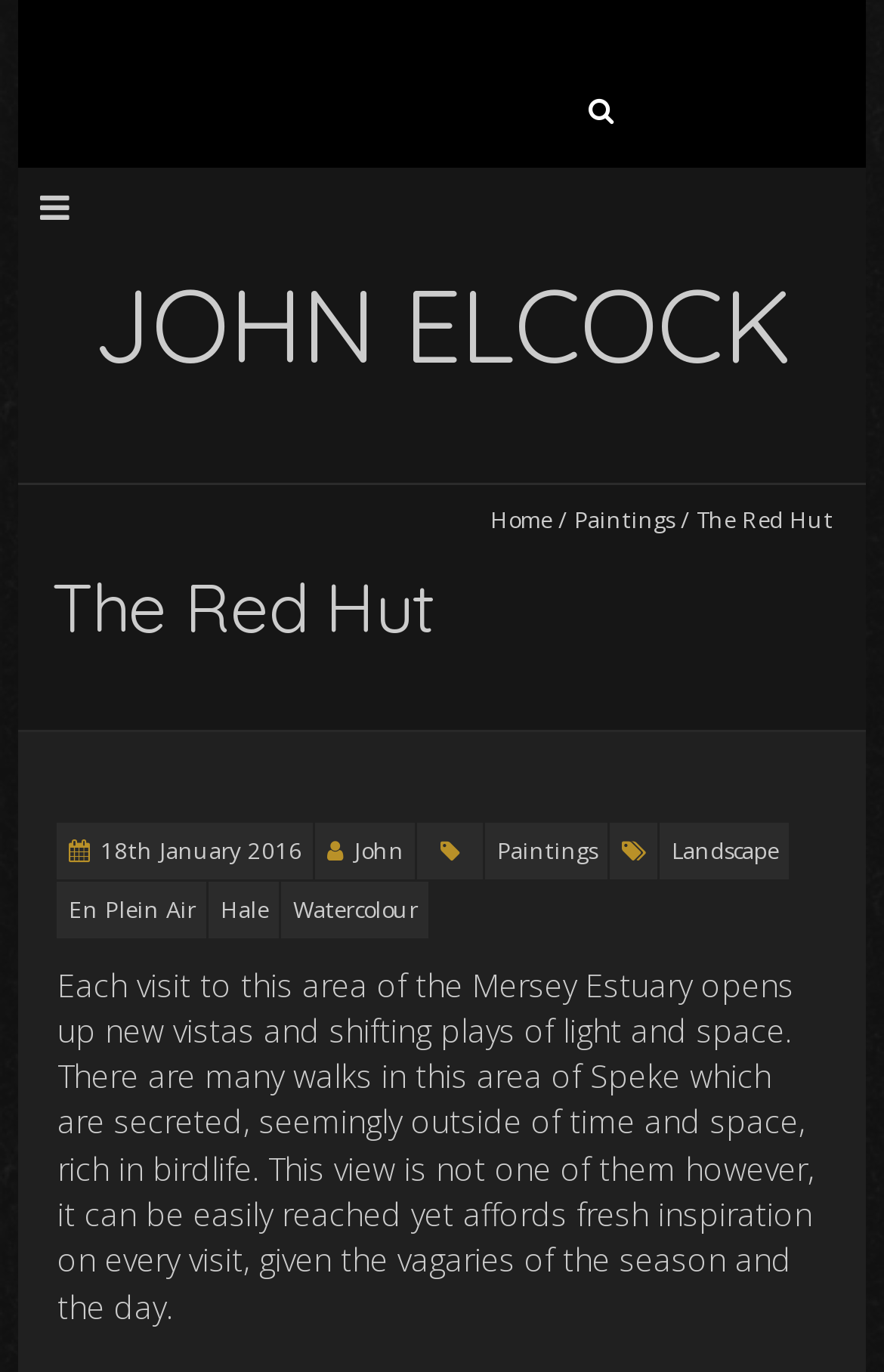Using the provided element description "18th January 2016", determine the bounding box coordinates of the UI element.

[0.113, 0.607, 0.342, 0.63]